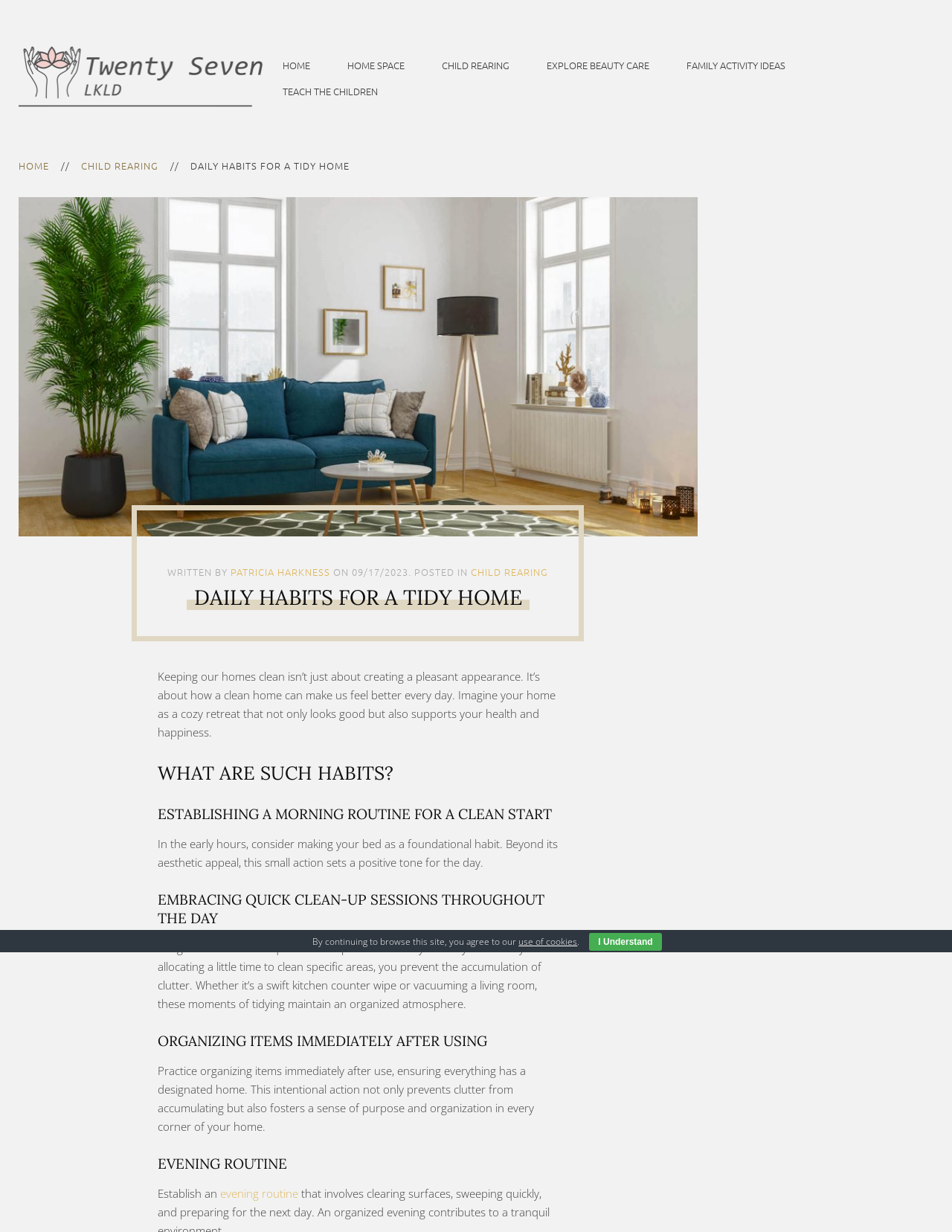Determine the bounding box coordinates of the section I need to click to execute the following instruction: "Learn about establishing a morning routine for a clean start". Provide the coordinates as four float numbers between 0 and 1, i.e., [left, top, right, bottom].

[0.166, 0.653, 0.586, 0.668]